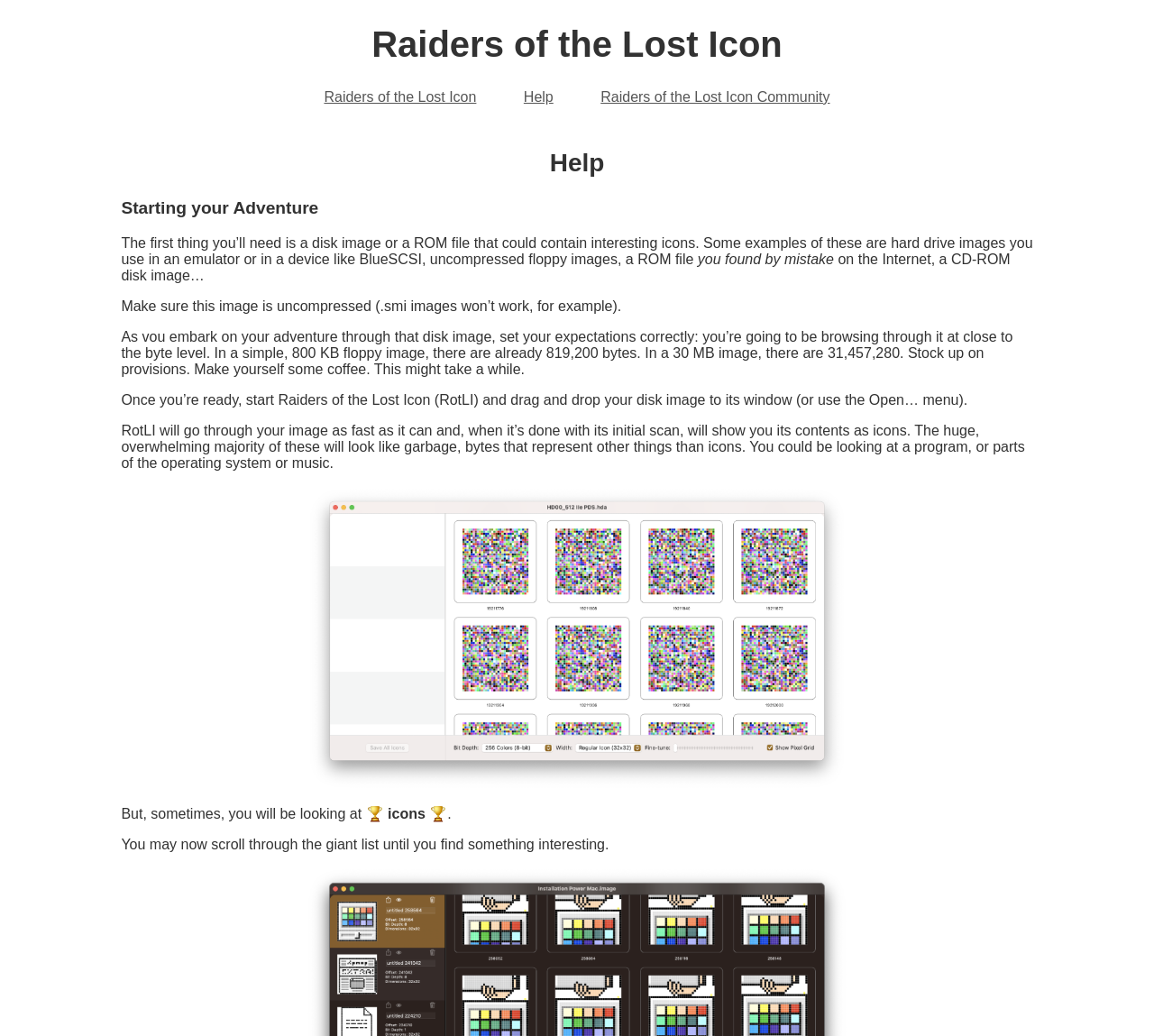Calculate the bounding box coordinates of the UI element given the description: "Help".

[0.454, 0.086, 0.48, 0.101]